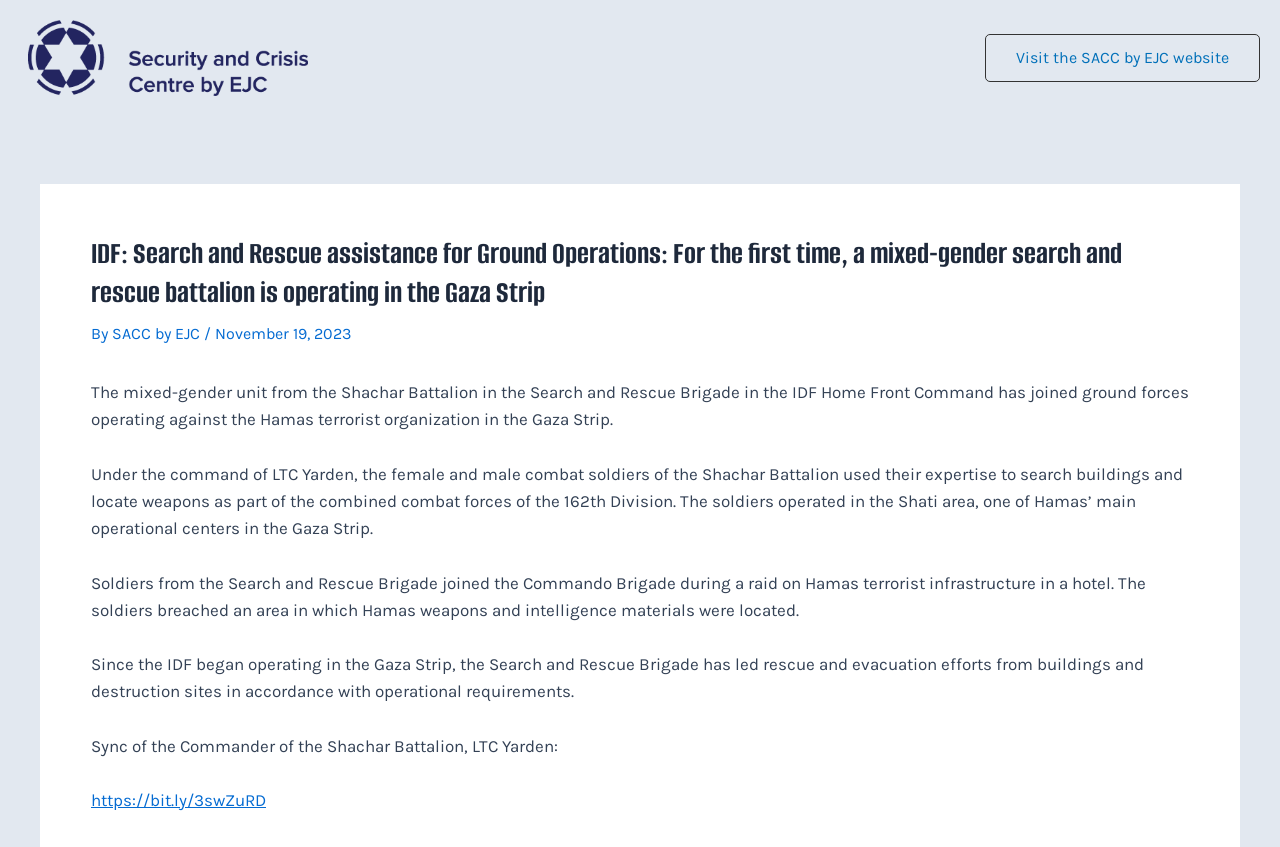What is the date mentioned in the article? Look at the image and give a one-word or short phrase answer.

November 19, 2023